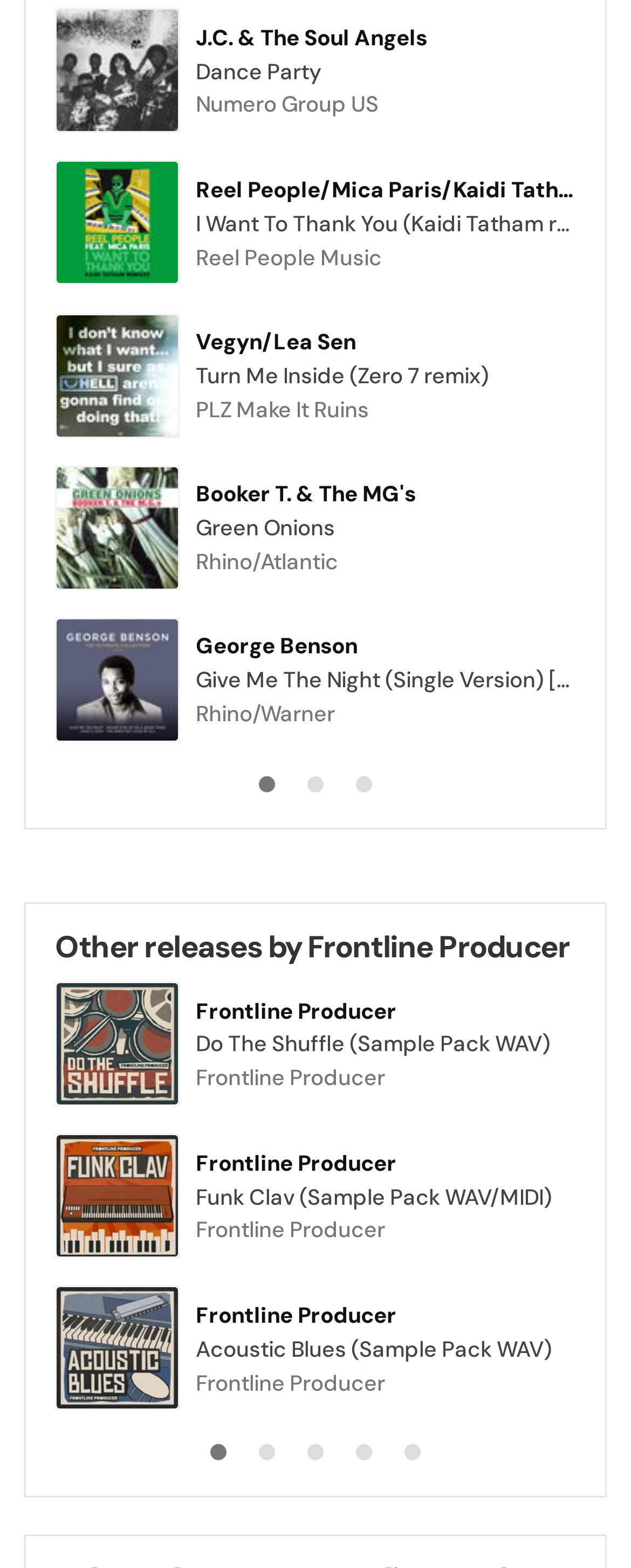Provide a short answer to the following question with just one word or phrase: How many individual 24-Bit WAV files are included?

526MB